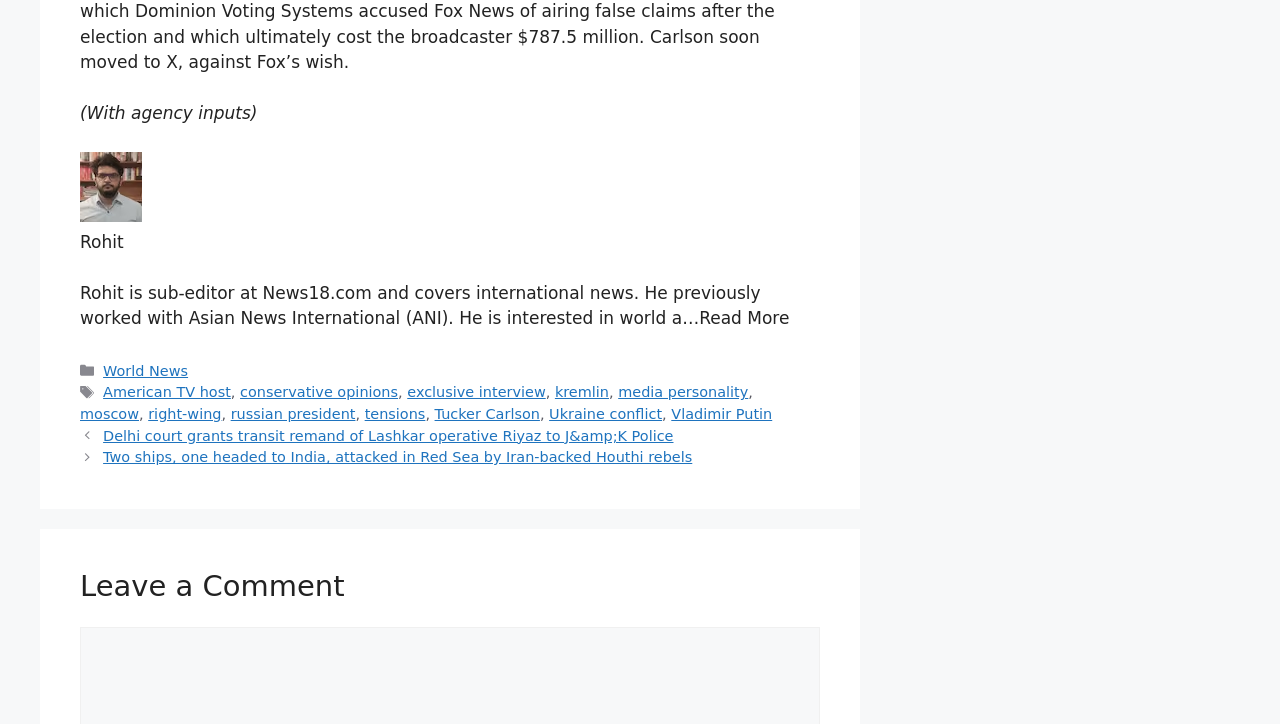Please identify the bounding box coordinates of the clickable element to fulfill the following instruction: "Read more about Rohit". The coordinates should be four float numbers between 0 and 1, i.e., [left, top, right, bottom].

[0.533, 0.426, 0.617, 0.453]